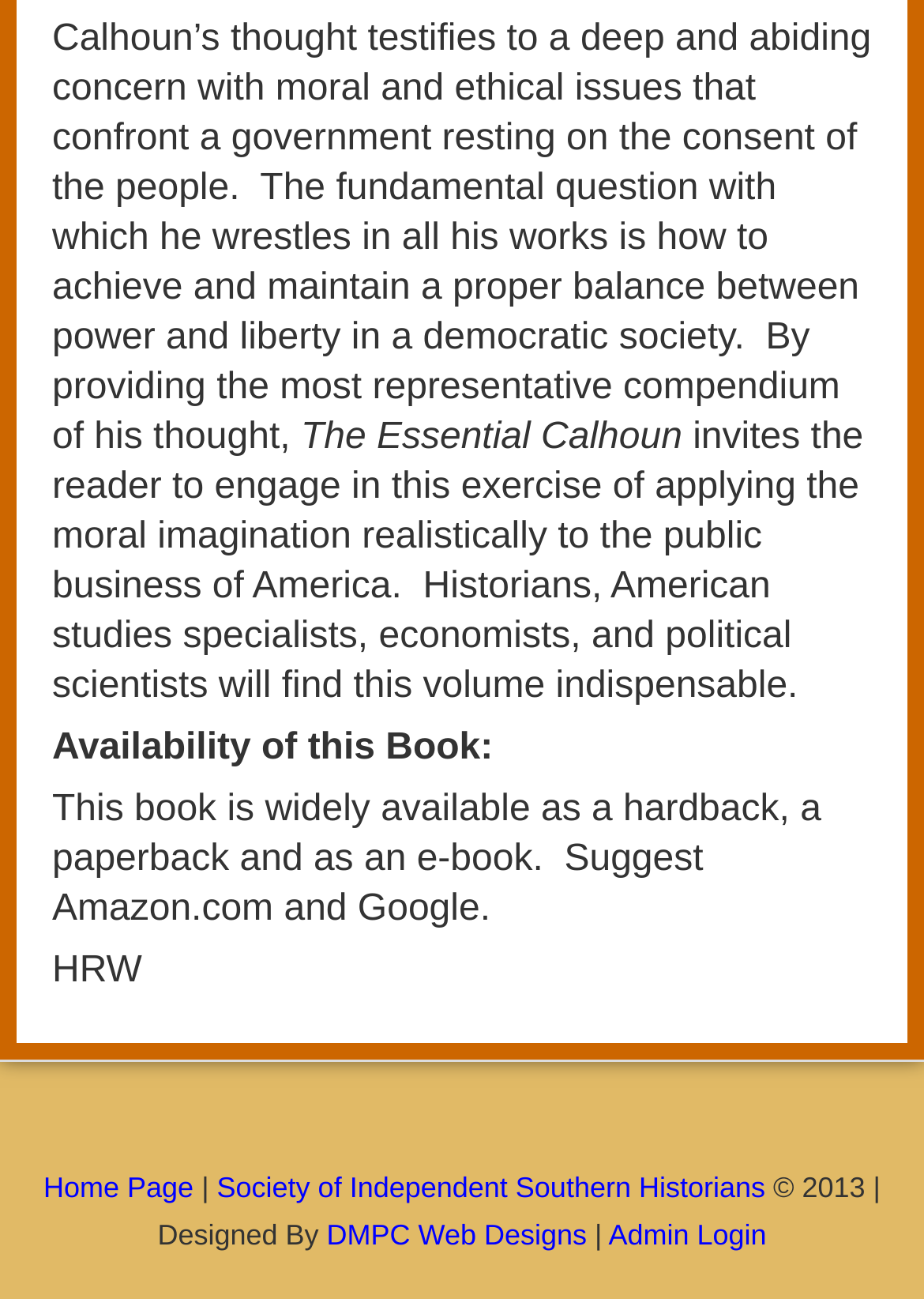Review the image closely and give a comprehensive answer to the question: What is the name of the organization?

The organization mentioned on the webpage is the Society of Independent Southern Historians, which is linked to from the bottom of the page.